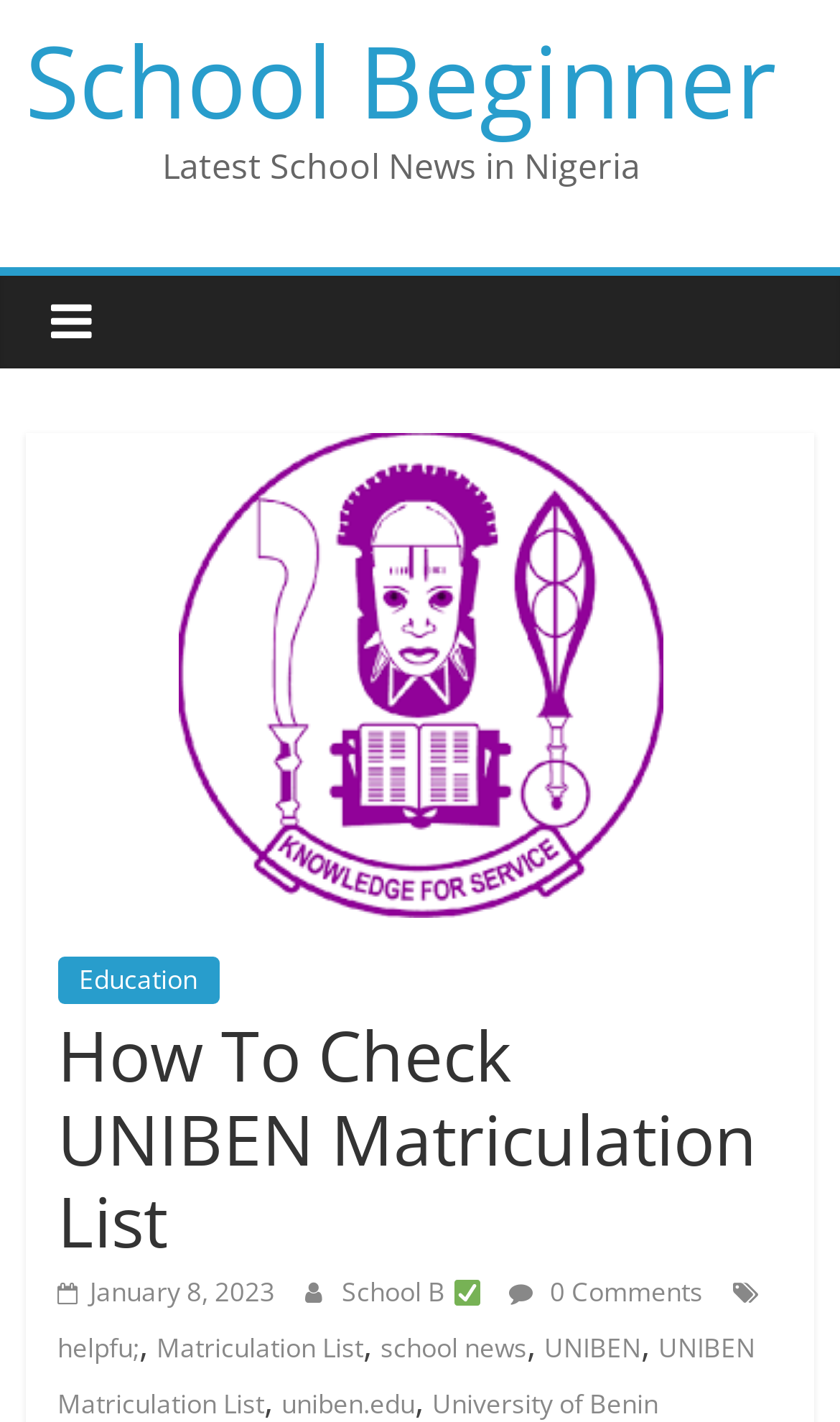Please find and generate the text of the main heading on the webpage.

How To Check UNIBEN Matriculation List